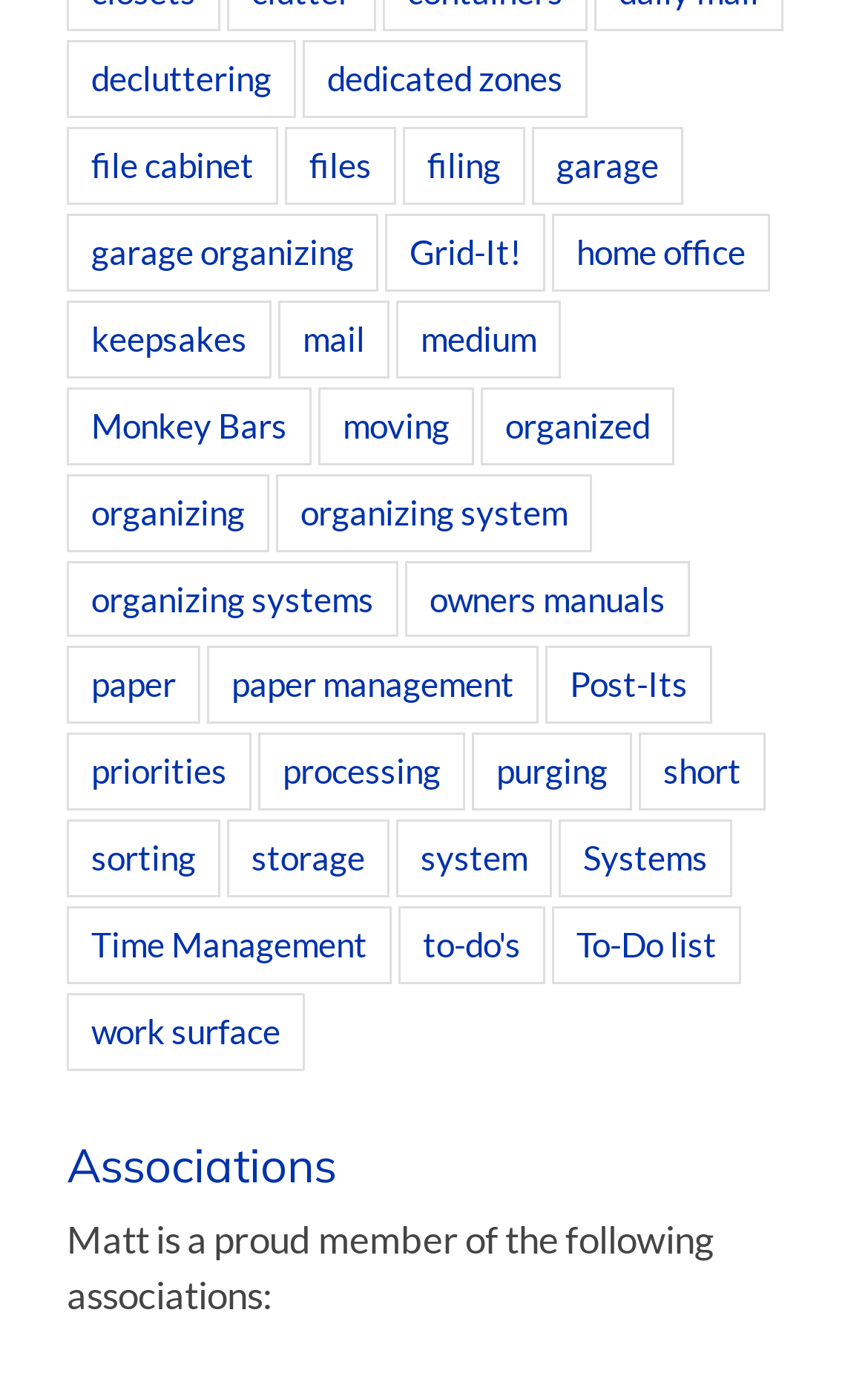Locate the bounding box coordinates of the UI element described by: "home office". Provide the coordinates as four float numbers between 0 and 1, formatted as [left, top, right, bottom].

[0.636, 0.155, 0.887, 0.211]